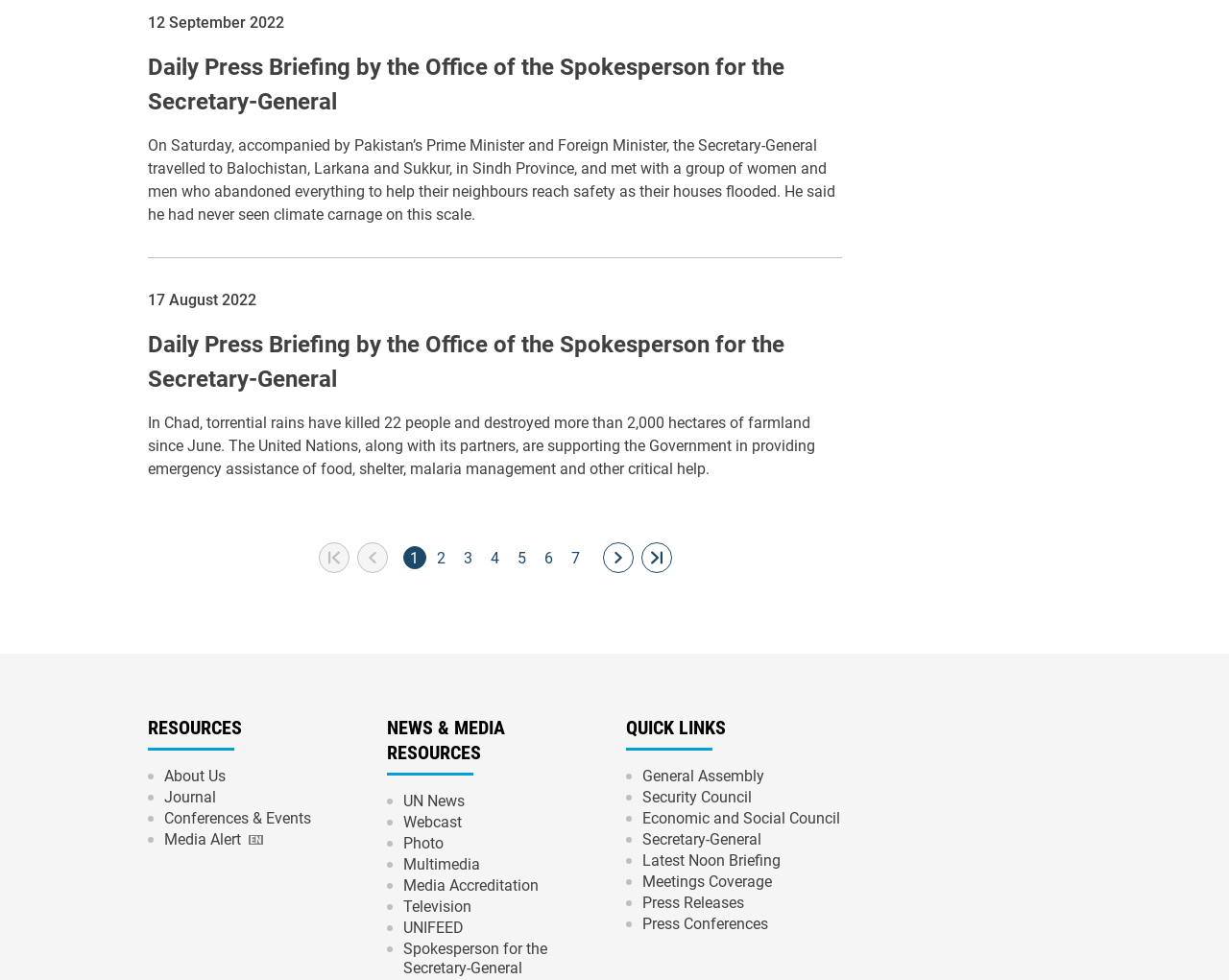Show the bounding box coordinates of the element that should be clicked to complete the task: "Download the paper".

None